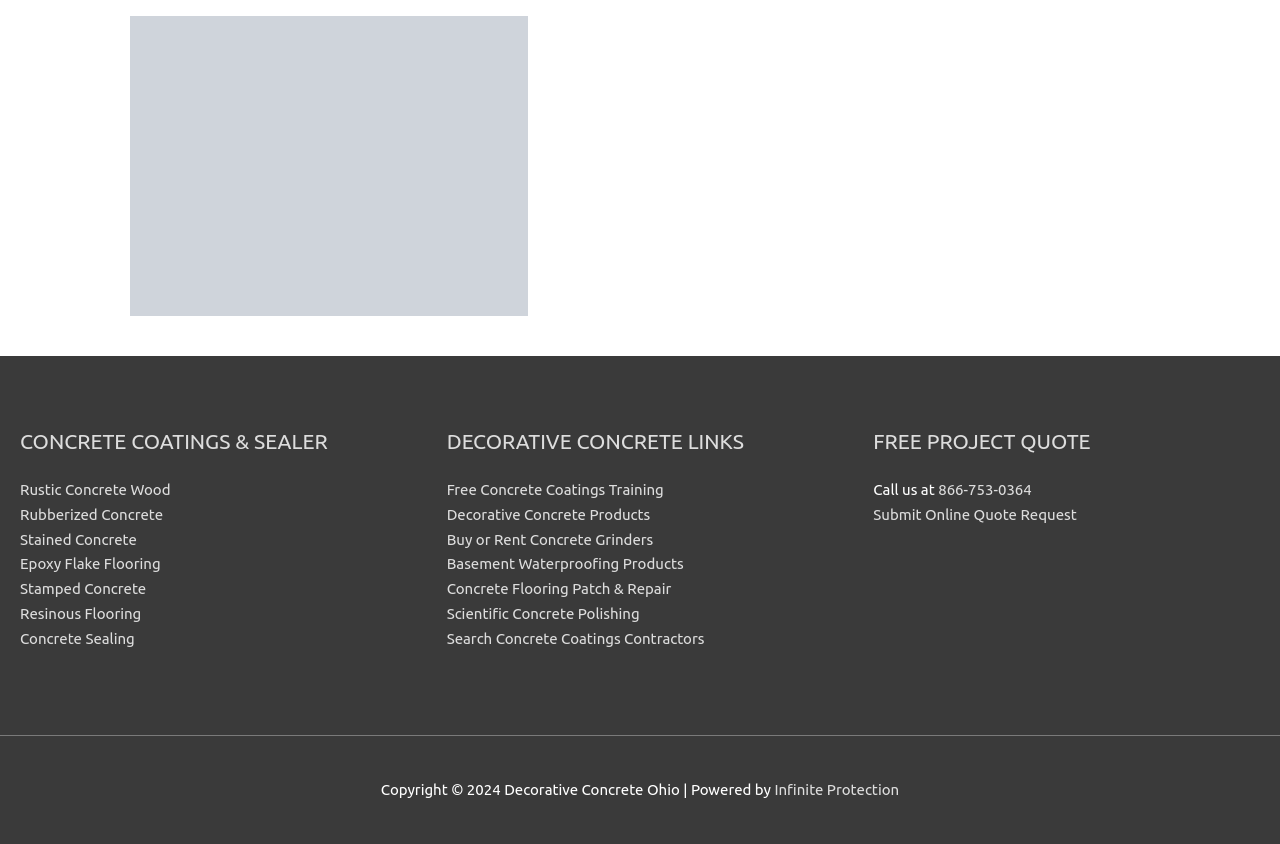Find the bounding box coordinates of the area to click in order to follow the instruction: "Visit Infinite Protection website".

[0.605, 0.926, 0.702, 0.946]